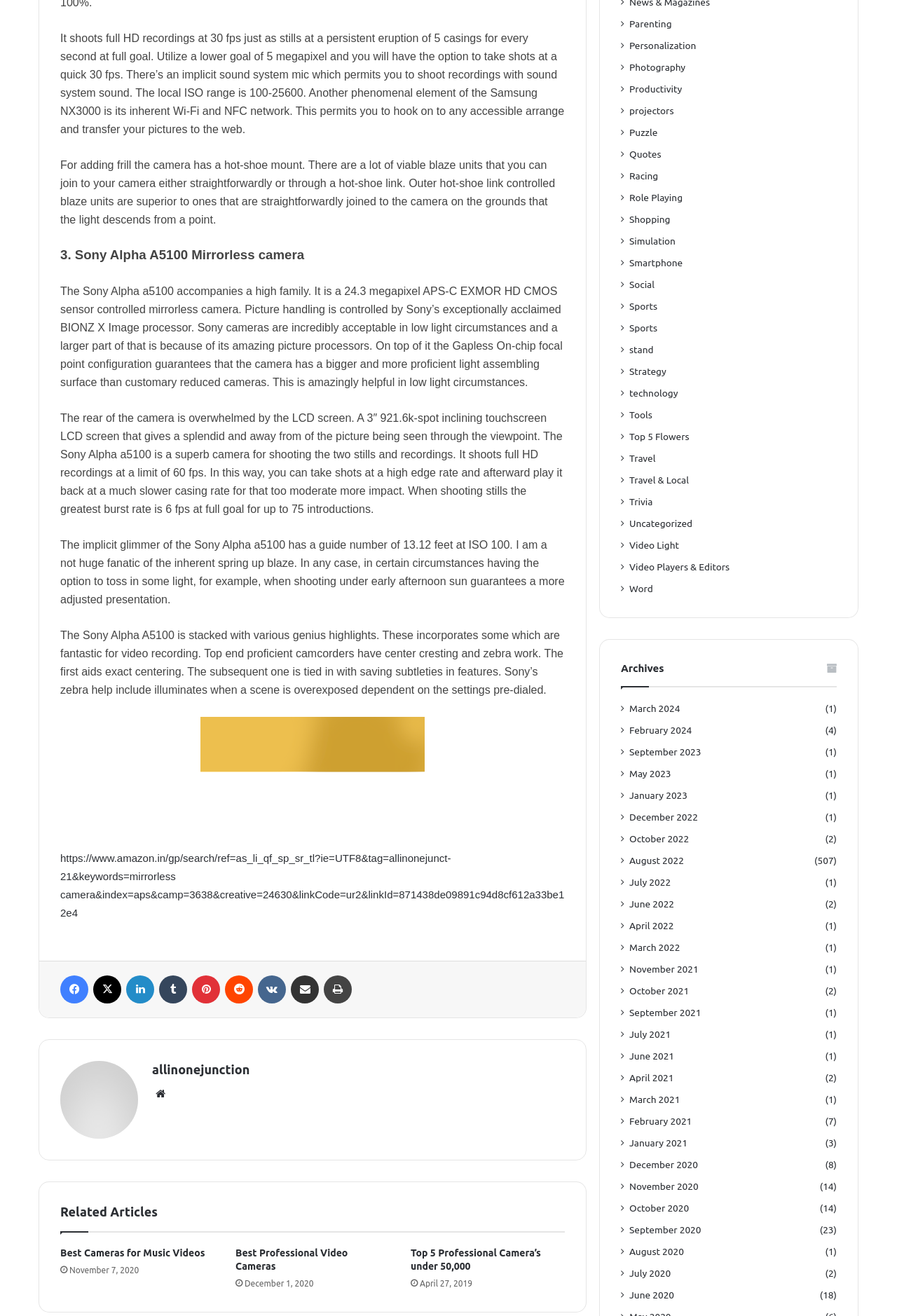Please identify the bounding box coordinates of the clickable area that will fulfill the following instruction: "Click the link to Top 5 Professional Camera’s under 50,000". The coordinates should be in the format of four float numbers between 0 and 1, i.e., [left, top, right, bottom].

[0.458, 0.948, 0.603, 0.967]